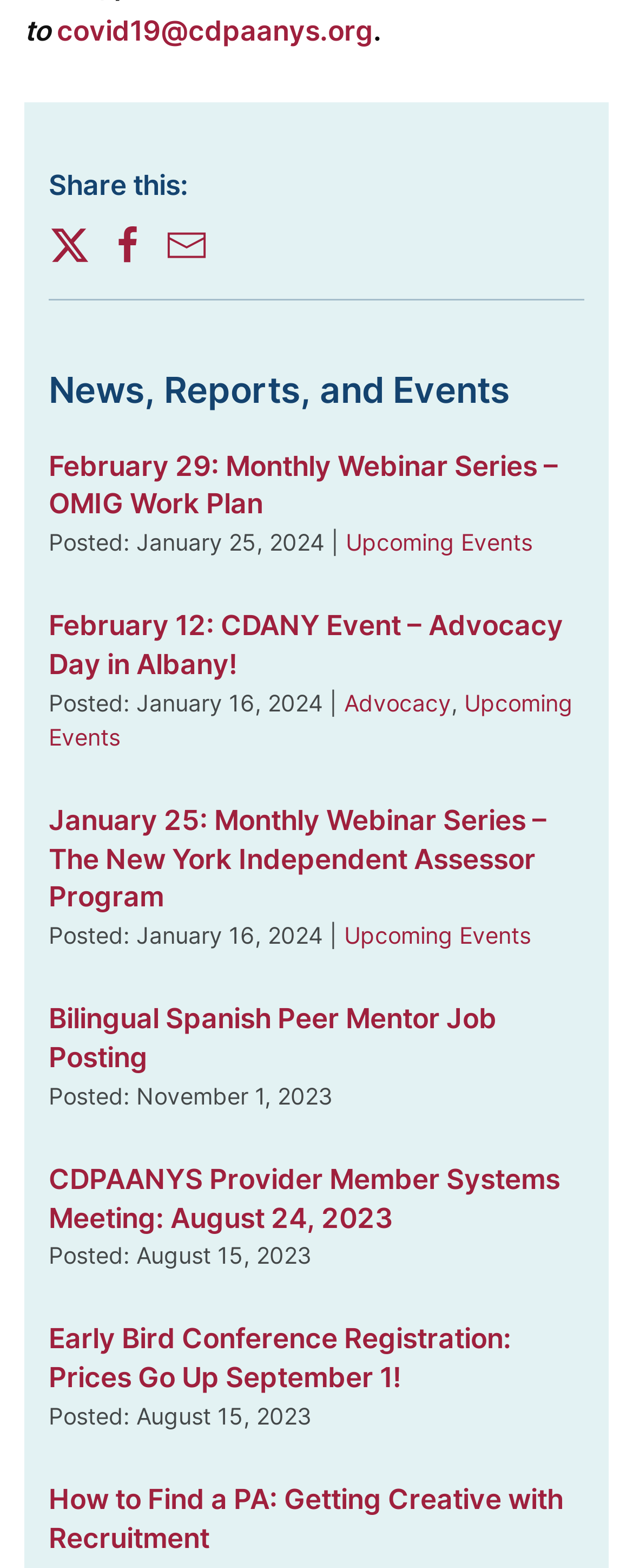Please identify the bounding box coordinates of the element's region that I should click in order to complete the following instruction: "View February 29 webinar series". The bounding box coordinates consist of four float numbers between 0 and 1, i.e., [left, top, right, bottom].

[0.077, 0.287, 0.882, 0.332]